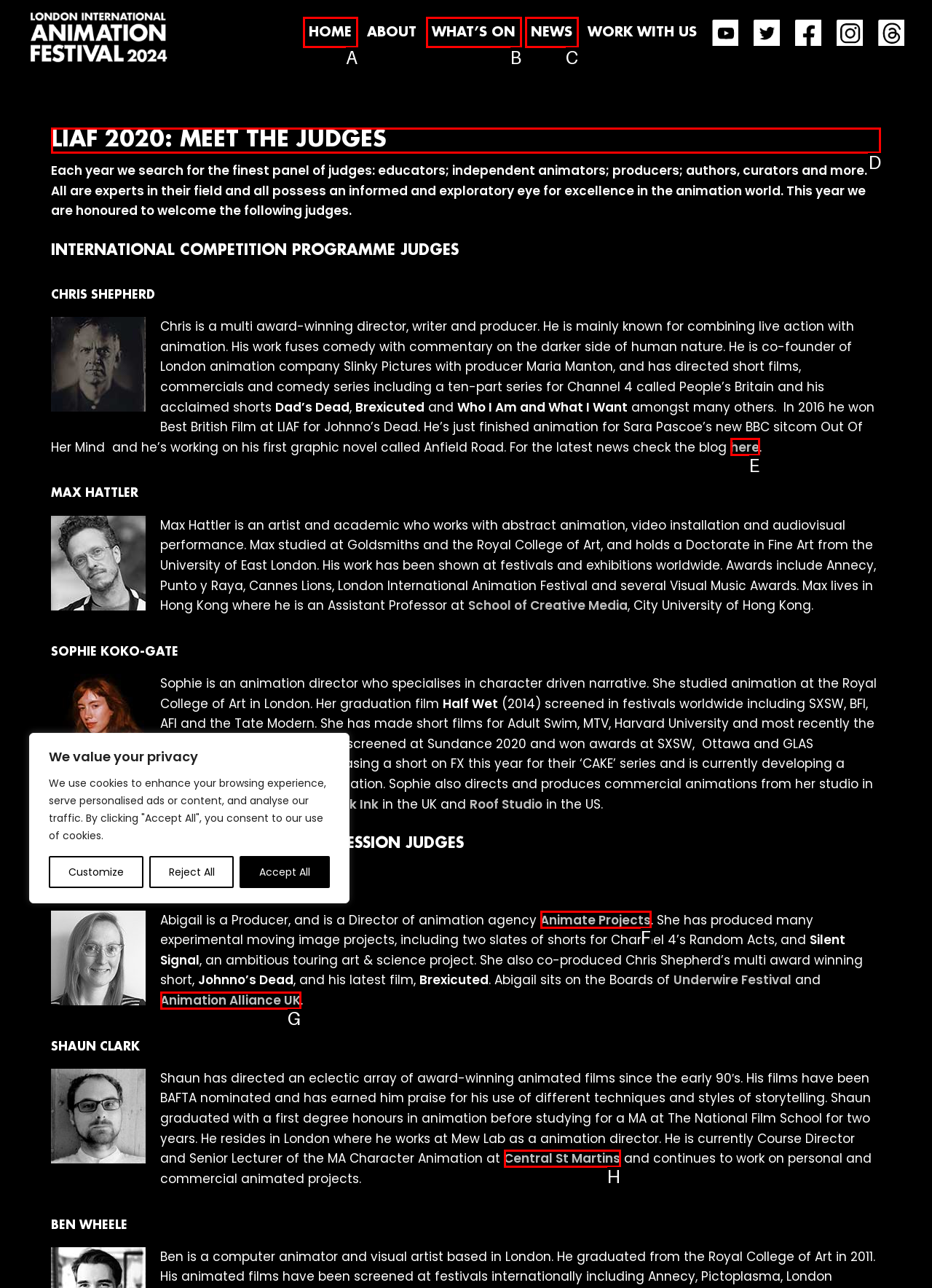Identify the correct HTML element to click for the task: View the 'LIAF 2020: MEET THE JUDGES' header. Provide the letter of your choice.

D